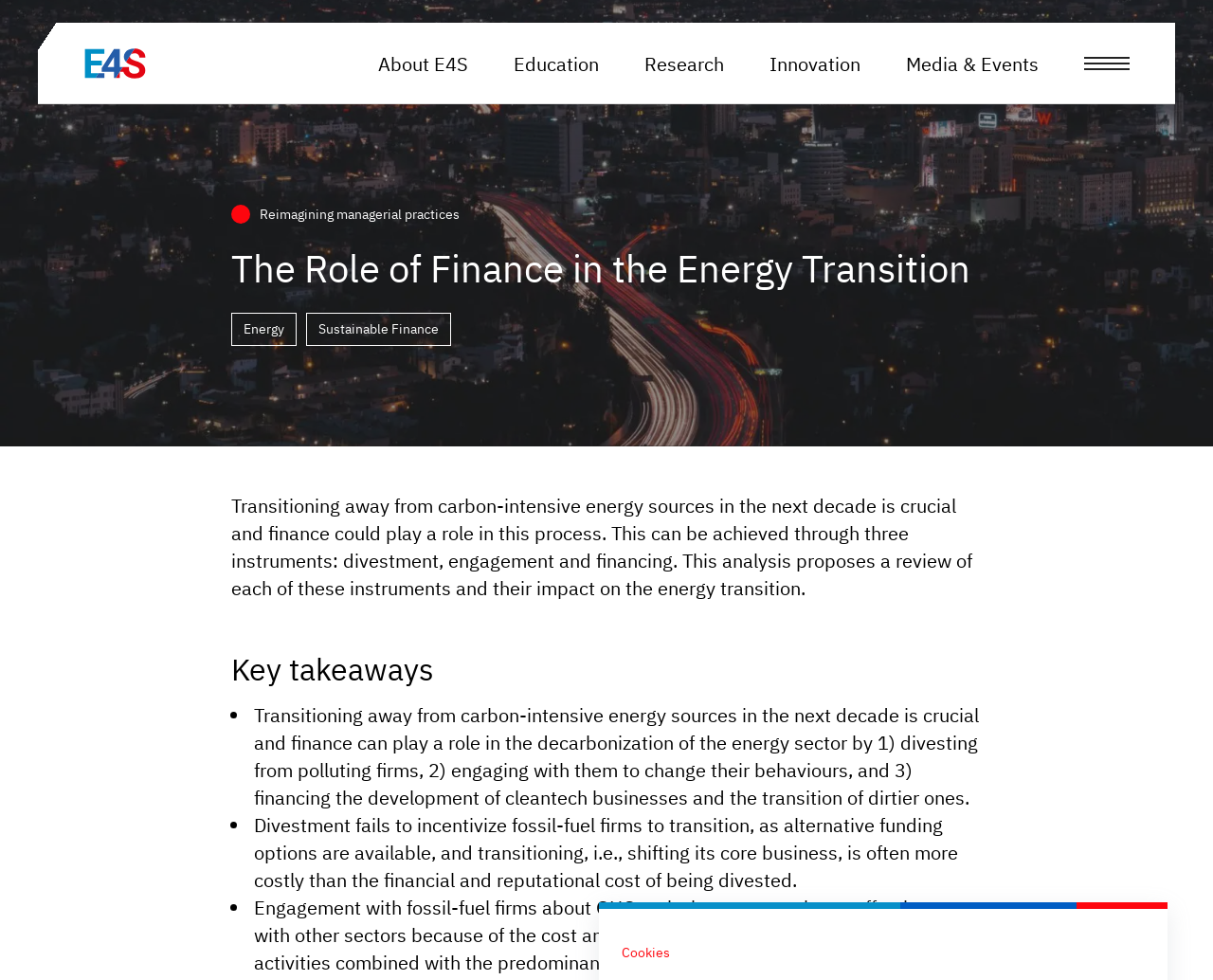Identify the bounding box coordinates necessary to click and complete the given instruction: "Explore Transformative Projects".

[0.386, 0.24, 0.627, 0.297]